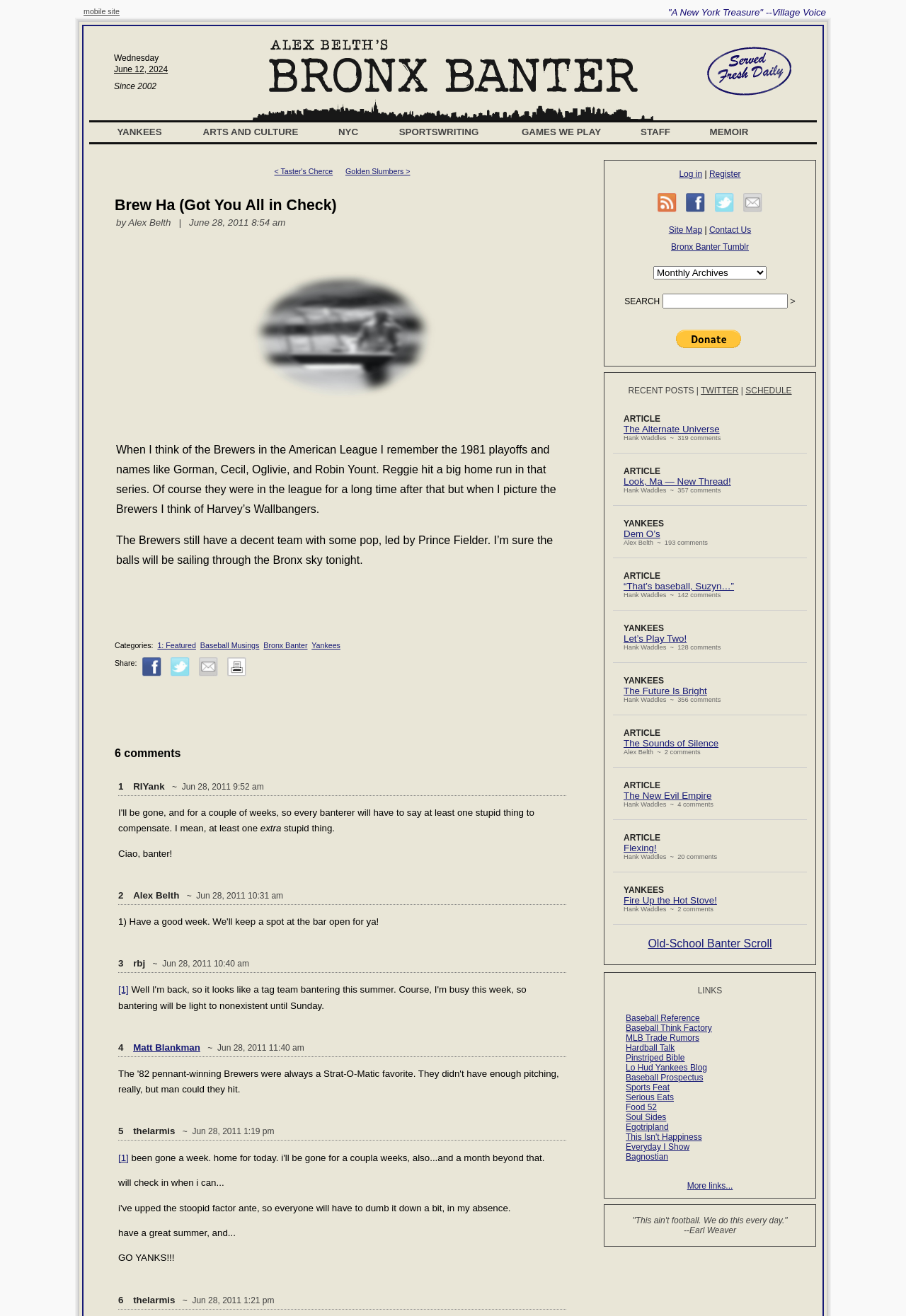Determine the bounding box coordinates of the section I need to click to execute the following instruction: "Click on the 'Register' link". Provide the coordinates as four float numbers between 0 and 1, i.e., [left, top, right, bottom].

[0.783, 0.128, 0.818, 0.136]